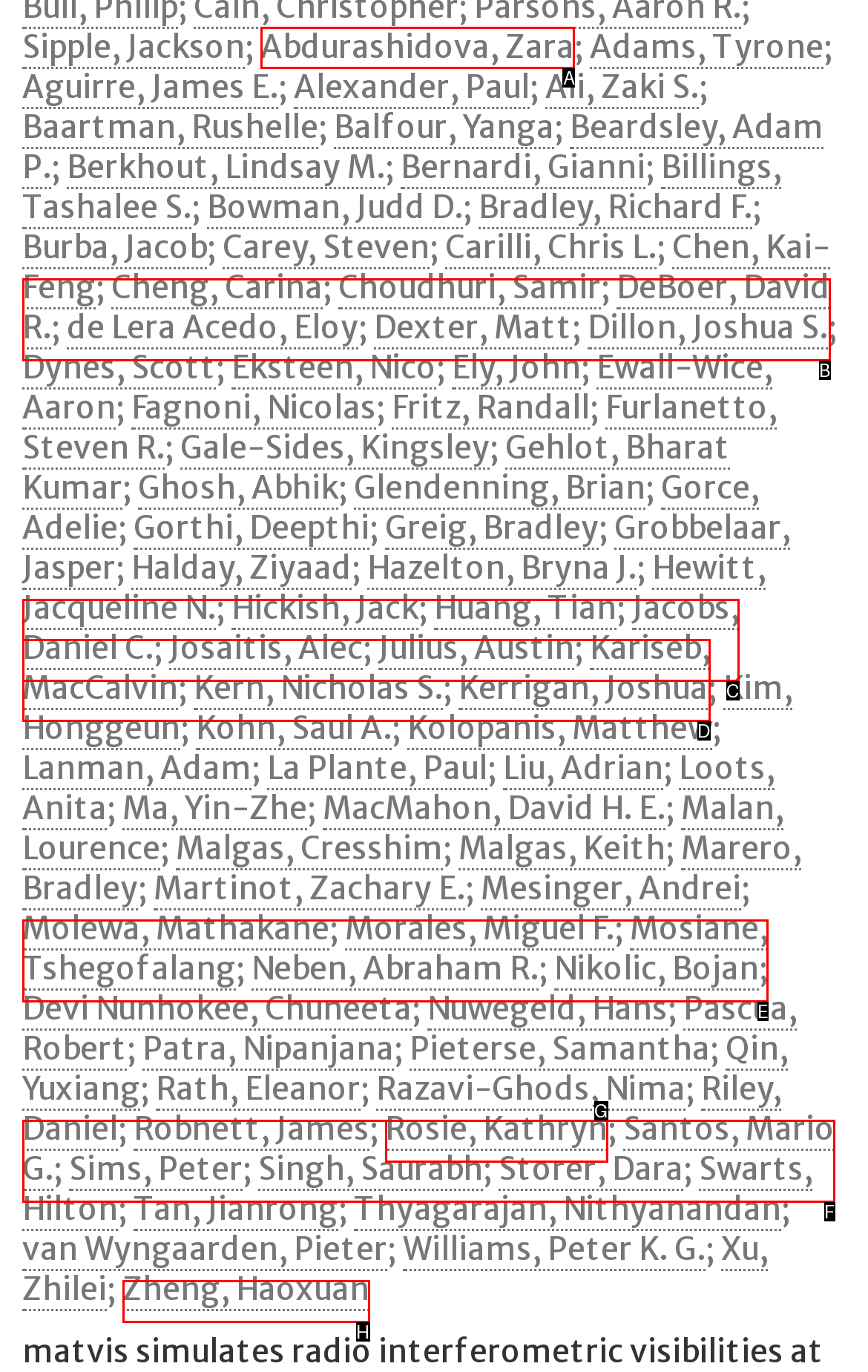Identify the correct UI element to click for this instruction: Visit Abdurashidova, Zara's page
Respond with the appropriate option's letter from the provided choices directly.

A